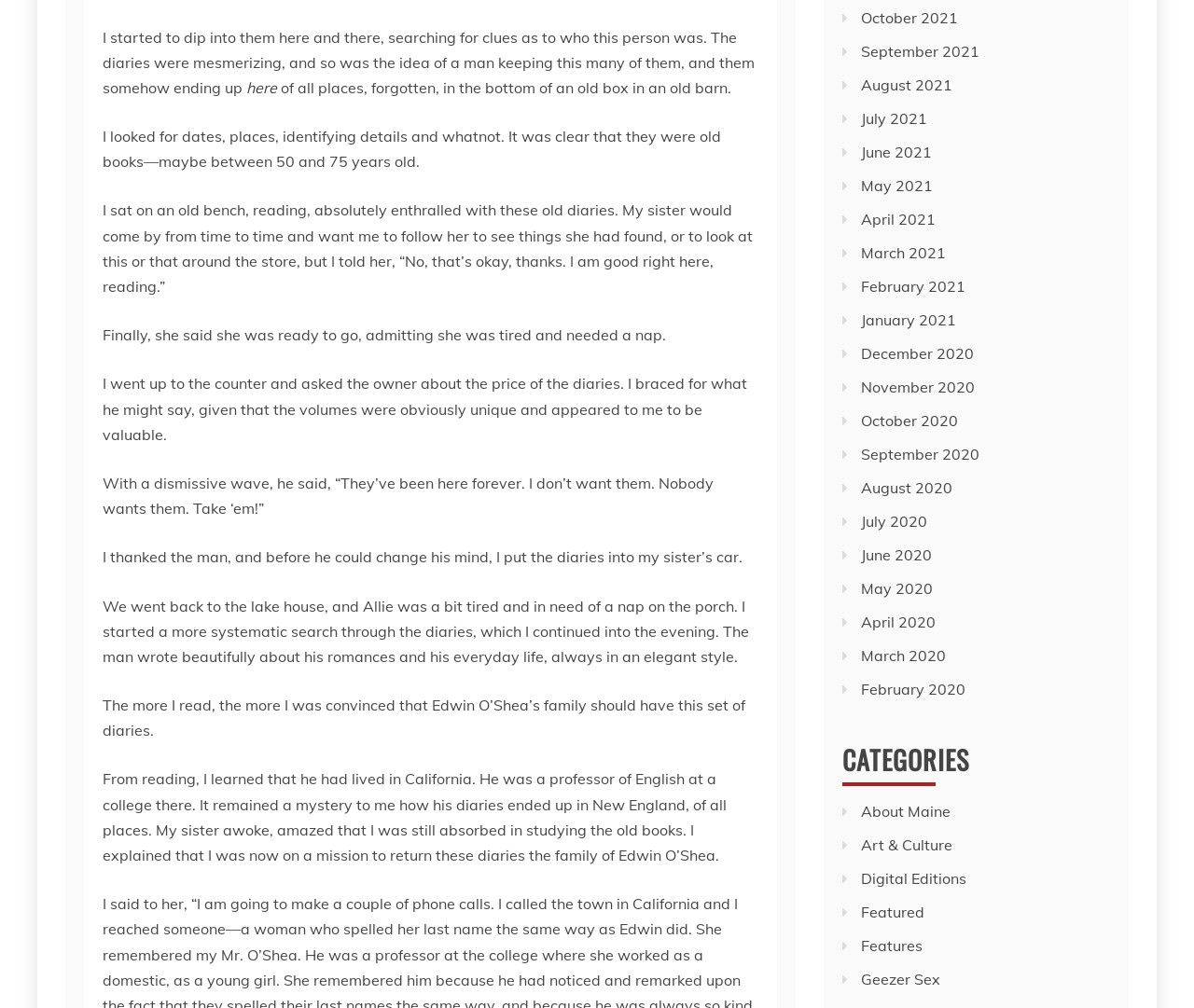Pinpoint the bounding box coordinates of the element to be clicked to execute the instruction: "Explore Sommelier Courses".

None